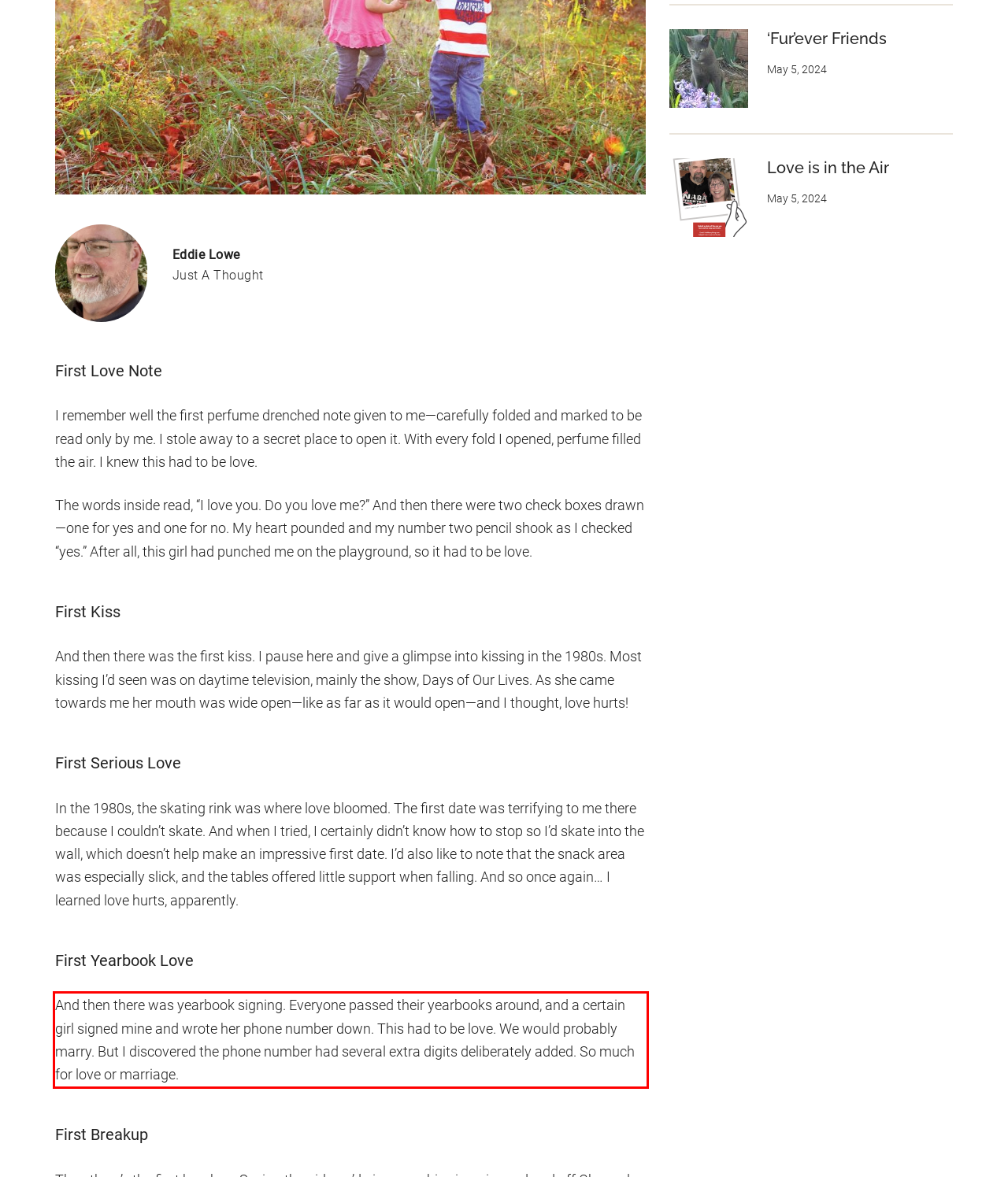Review the screenshot of the webpage and recognize the text inside the red rectangle bounding box. Provide the extracted text content.

And then there was yearbook signing. Everyone passed their yearbooks around, and a certain girl signed mine and wrote her phone number down. This had to be love. We would probably marry. But I discovered the phone number had several extra digits deliberately added. So much for love or marriage.